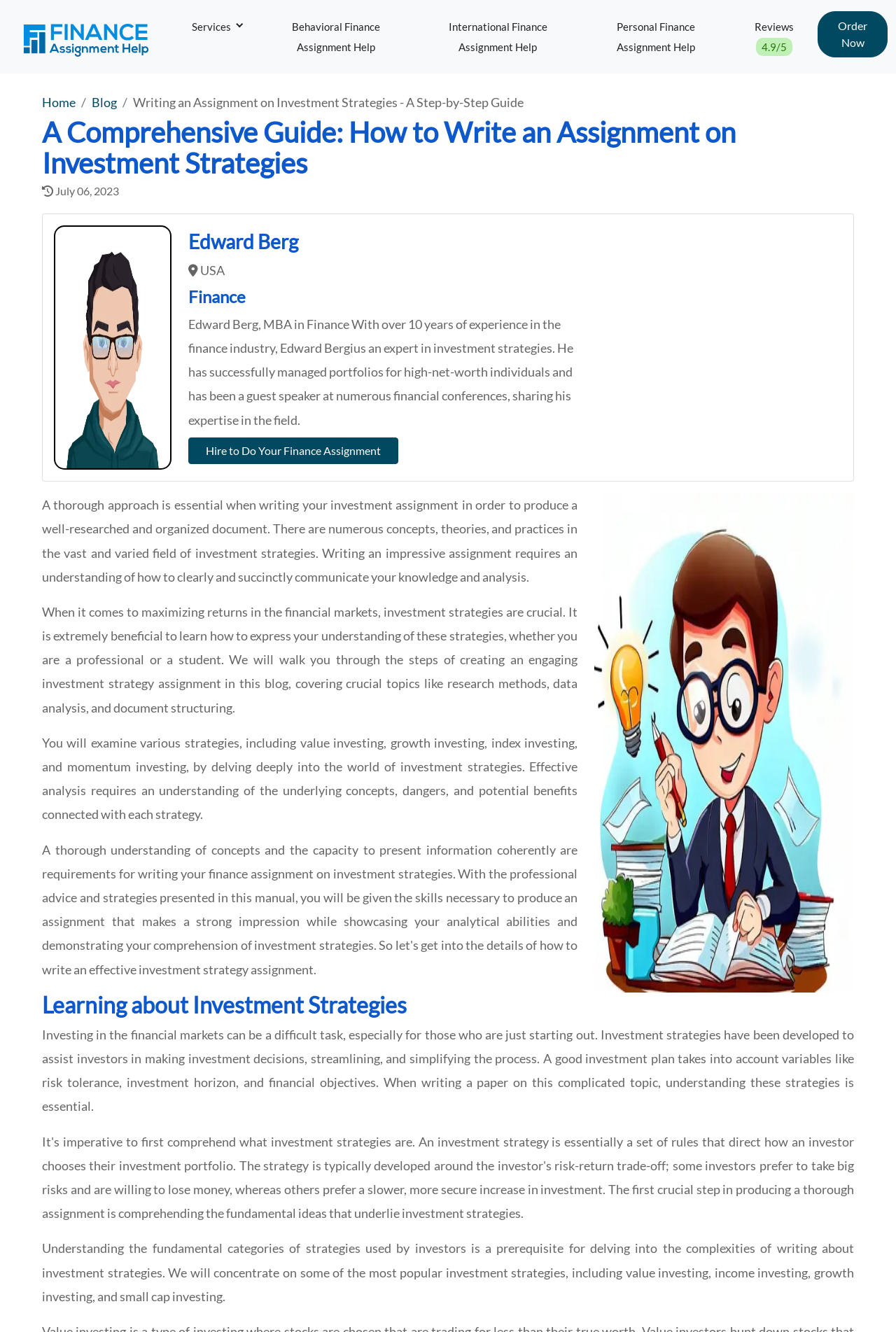Given the description of the UI element: "Services", predict the bounding box coordinates in the form of [left, top, right, bottom], with each value being a float between 0 and 1.

[0.195, 0.004, 0.287, 0.036]